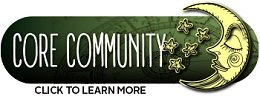What is the purpose of the phrase above the button?
Look at the image and respond with a one-word or short phrase answer.

To invite viewers to learn more